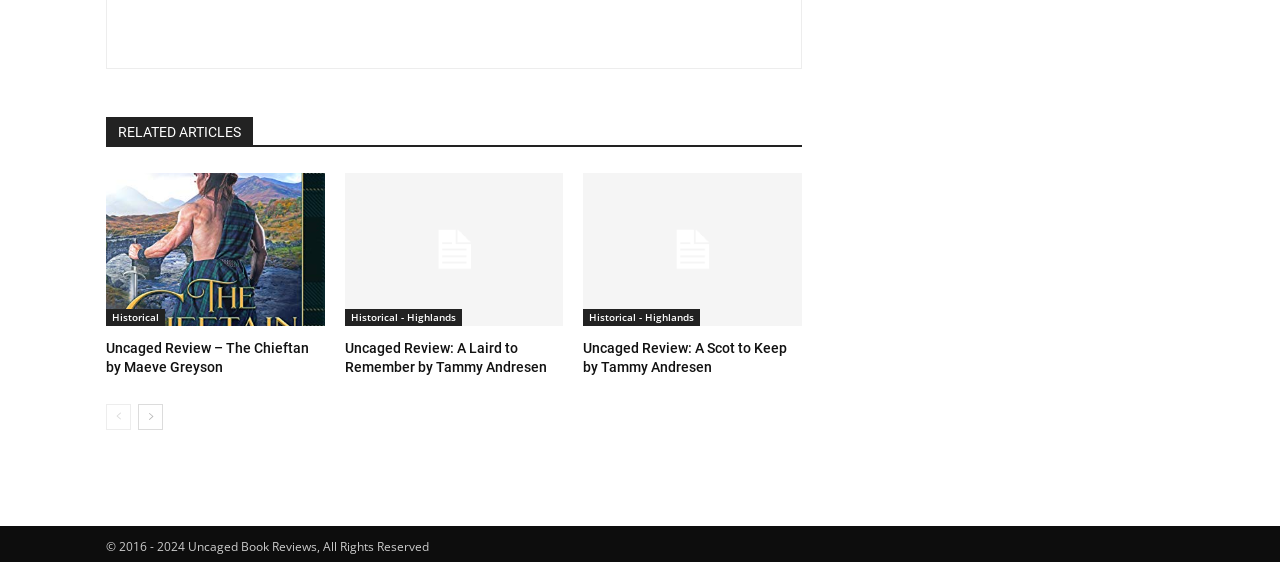Identify the bounding box coordinates of the section to be clicked to complete the task described by the following instruction: "go to next page". The coordinates should be four float numbers between 0 and 1, formatted as [left, top, right, bottom].

[0.108, 0.714, 0.127, 0.76]